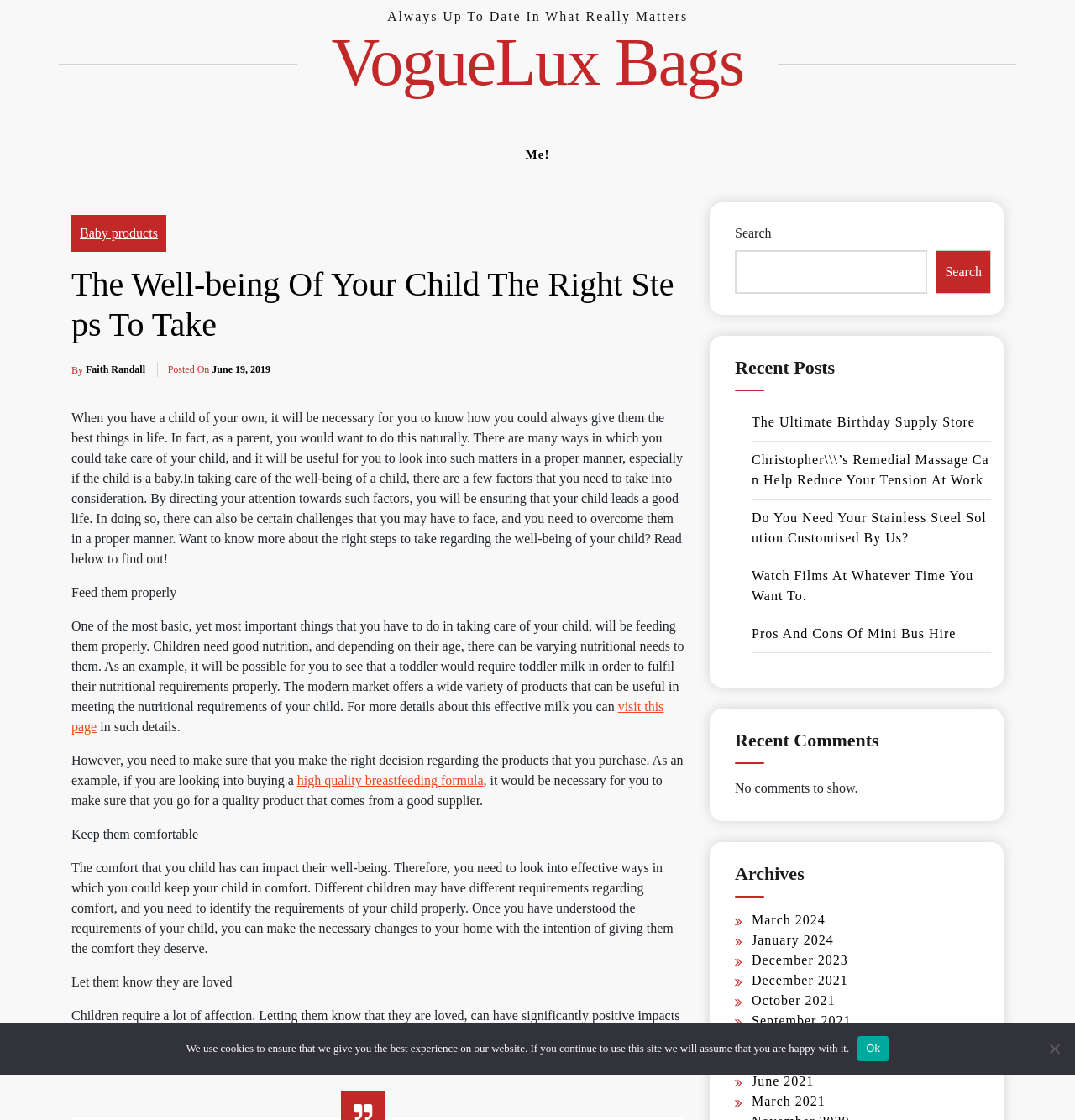Reply to the question with a brief word or phrase: What is the purpose of the search box?

To search the website